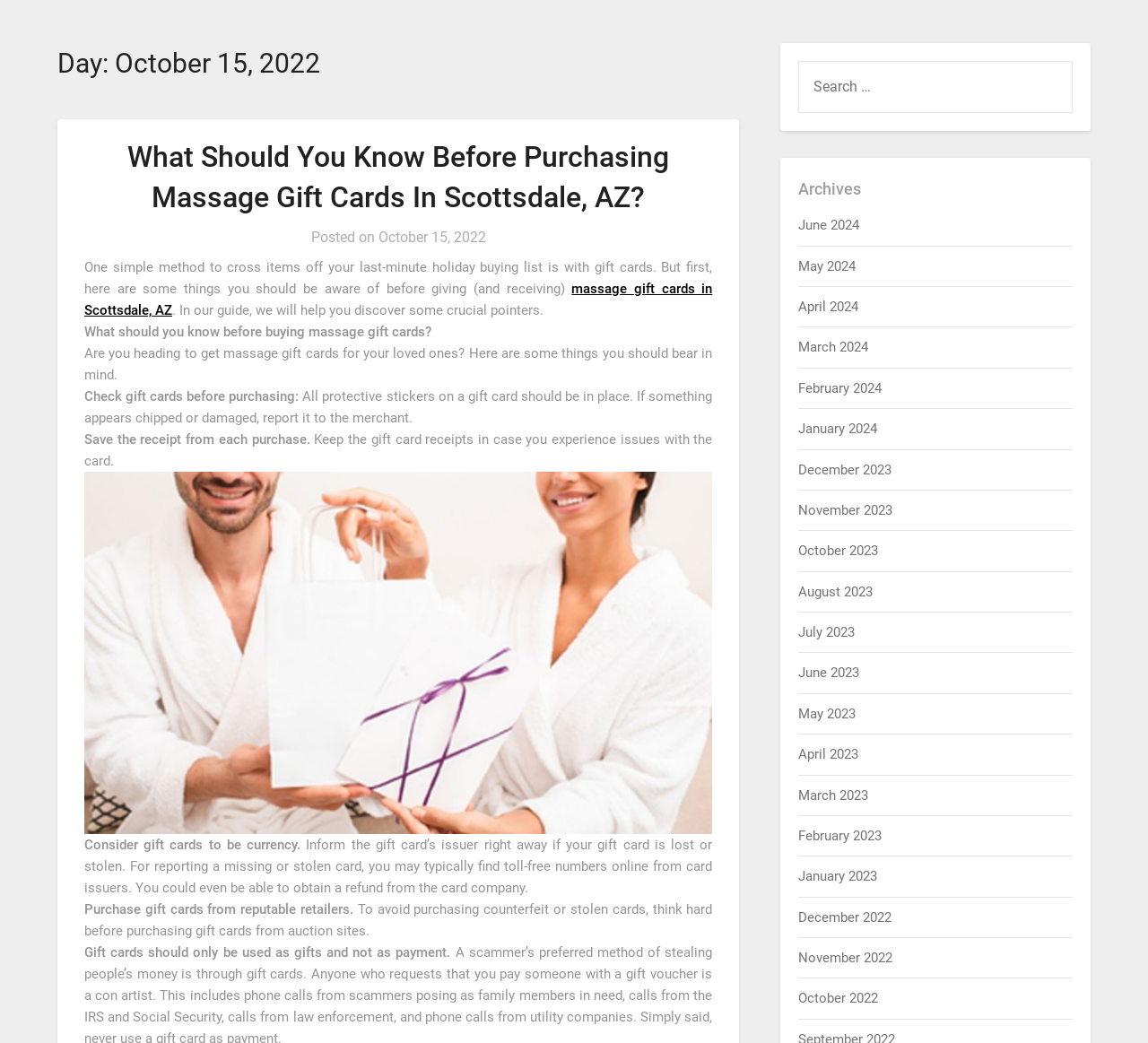What is the topic of the current post?
Look at the image and answer the question using a single word or phrase.

Massage gift cards in Scottsdale, AZ